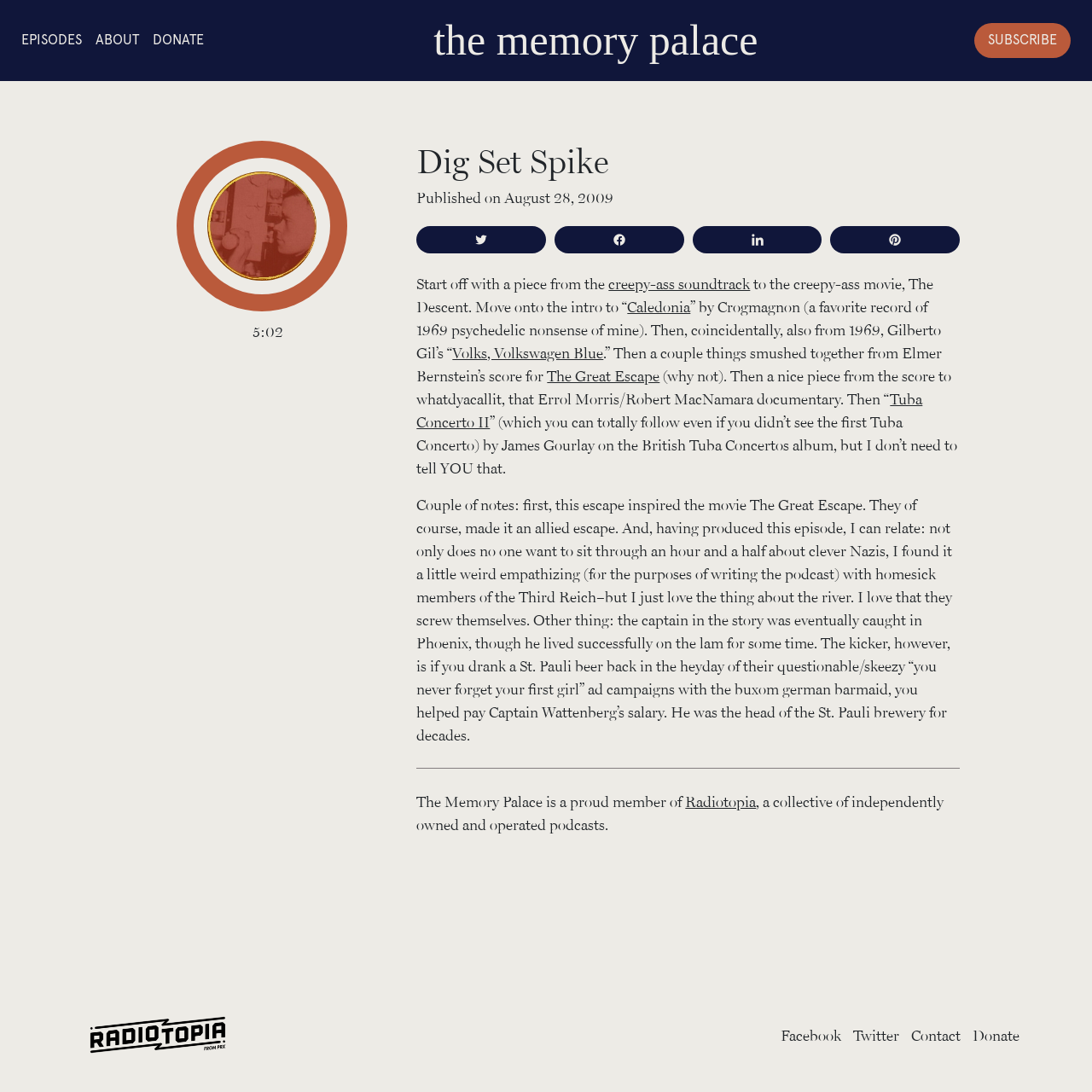Given the element description, predict the bounding box coordinates in the format (top-left x, top-left y, bottom-right x, bottom-right y), using floating point numbers between 0 and 1: Volks, Volkswagen Blue

[0.414, 0.314, 0.553, 0.331]